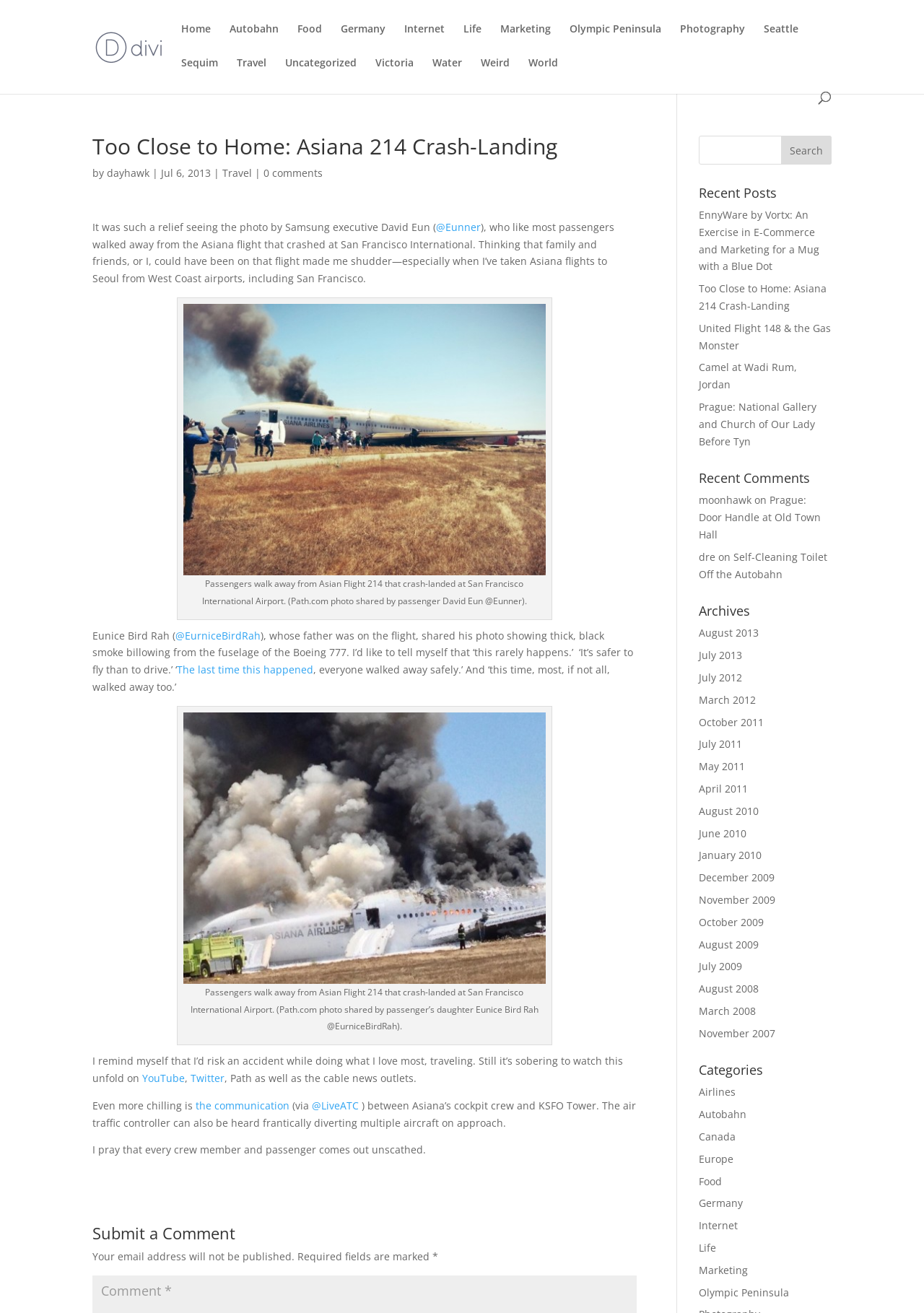Please locate the bounding box coordinates of the region I need to click to follow this instruction: "submit a comment".

[0.1, 0.933, 0.689, 0.951]